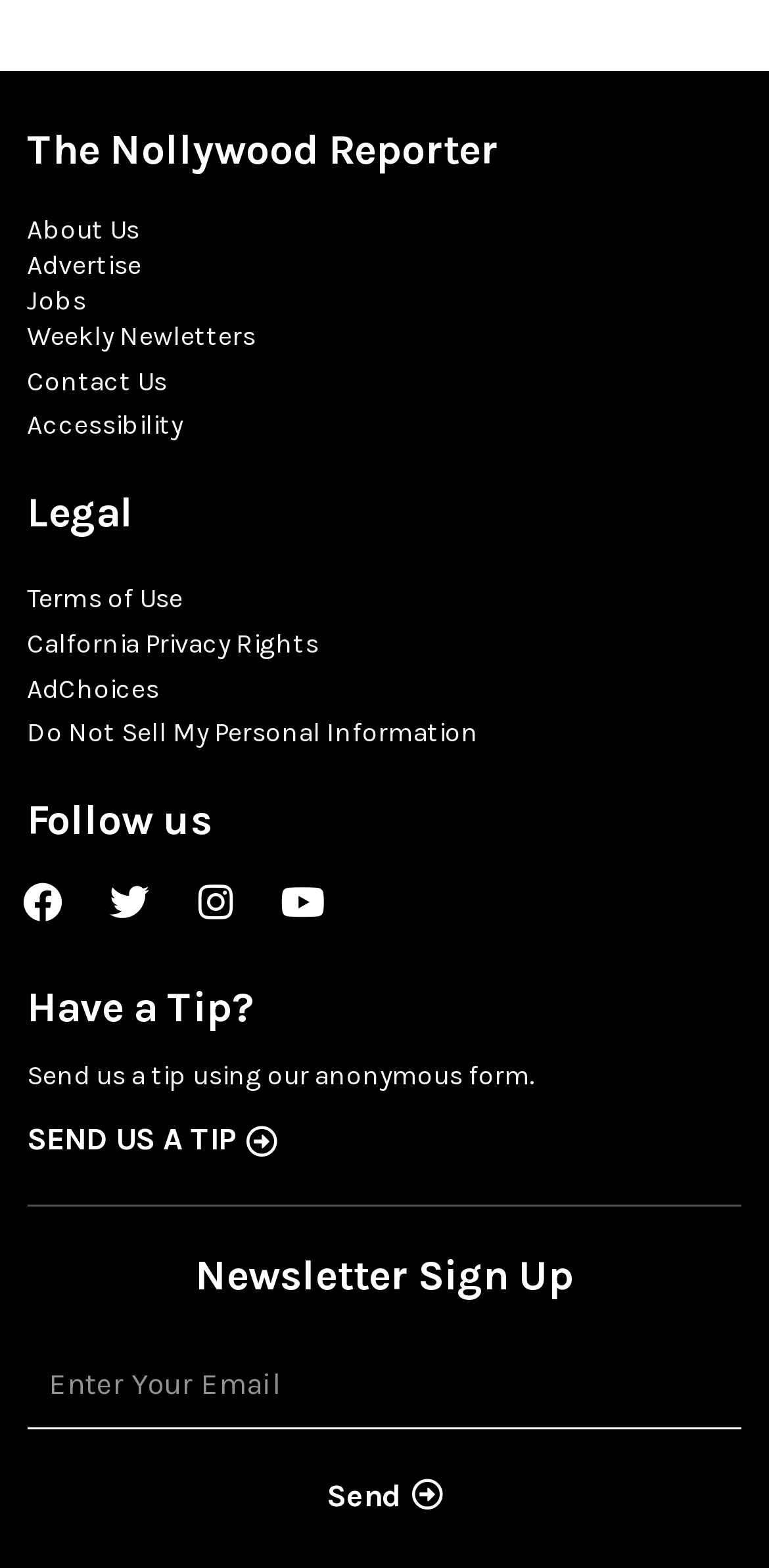Determine the coordinates of the bounding box for the clickable area needed to execute this instruction: "Click on Jobs".

[0.035, 0.182, 0.965, 0.2]